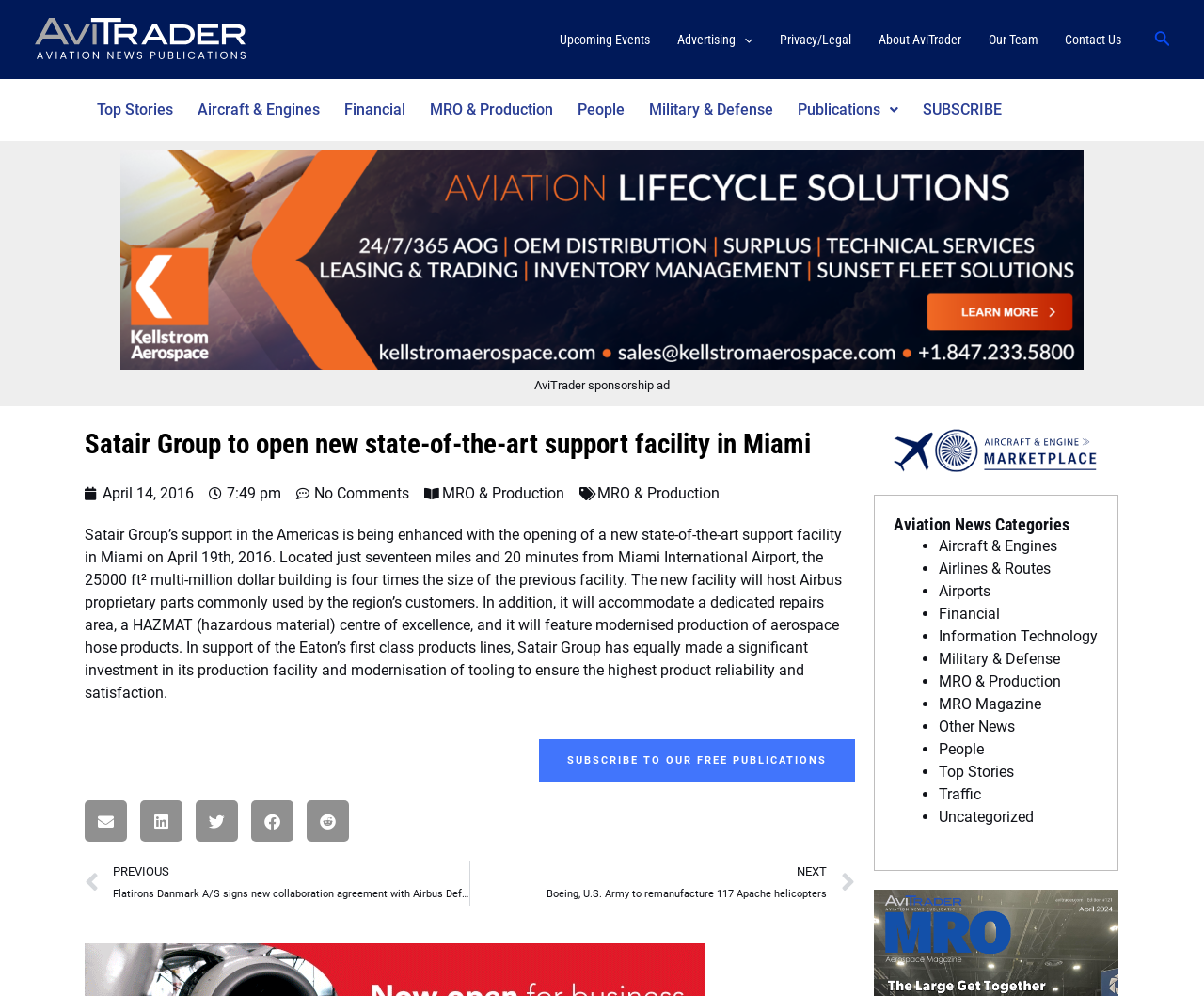Find the bounding box coordinates for the area that should be clicked to accomplish the instruction: "Subscribe to the free publications".

[0.447, 0.743, 0.71, 0.785]